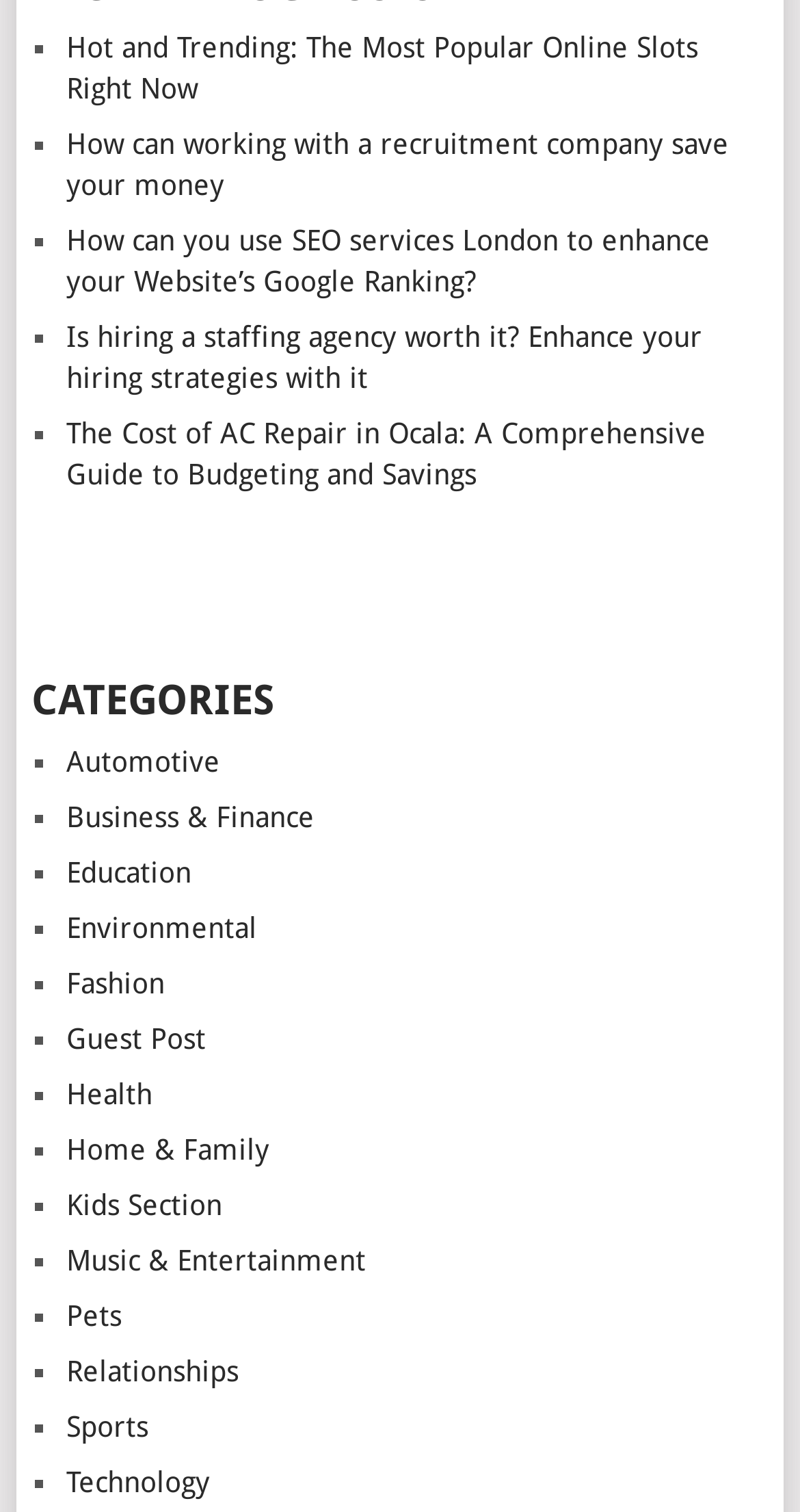Provide the bounding box coordinates of the HTML element this sentence describes: "Guest Post".

[0.083, 0.676, 0.257, 0.698]